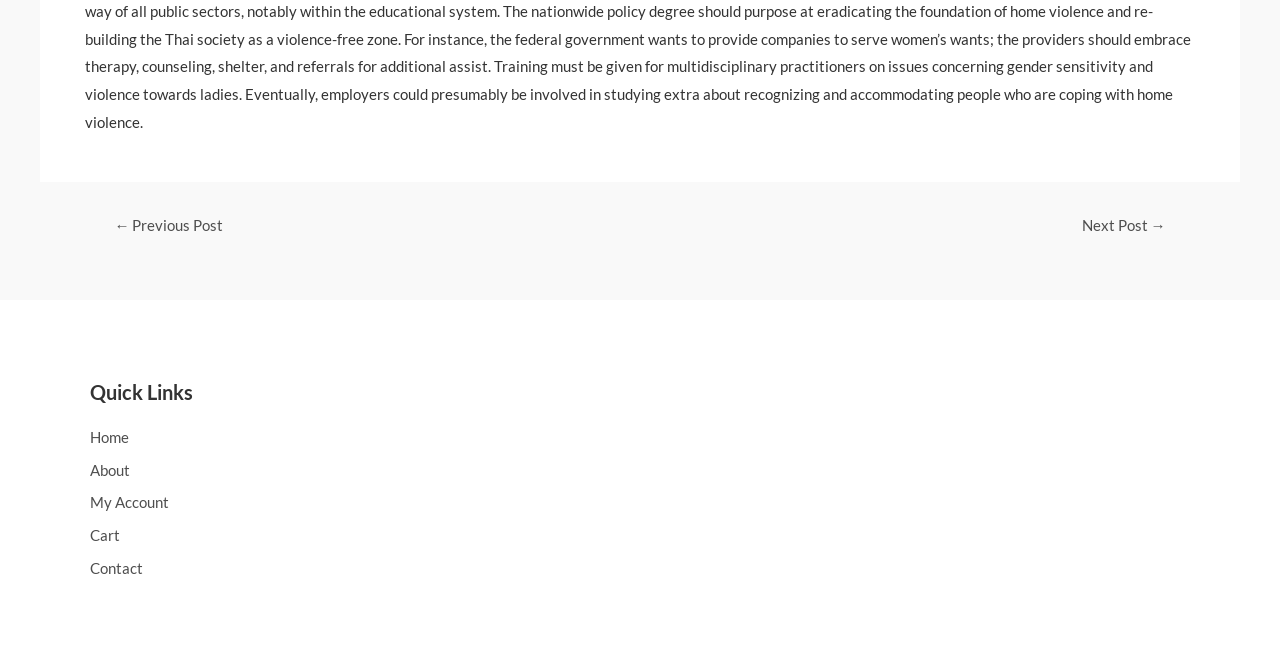Extract the bounding box coordinates of the UI element described by: "Next Post →". The coordinates should include four float numbers ranging from 0 to 1, e.g., [left, top, right, bottom].

[0.827, 0.333, 0.928, 0.356]